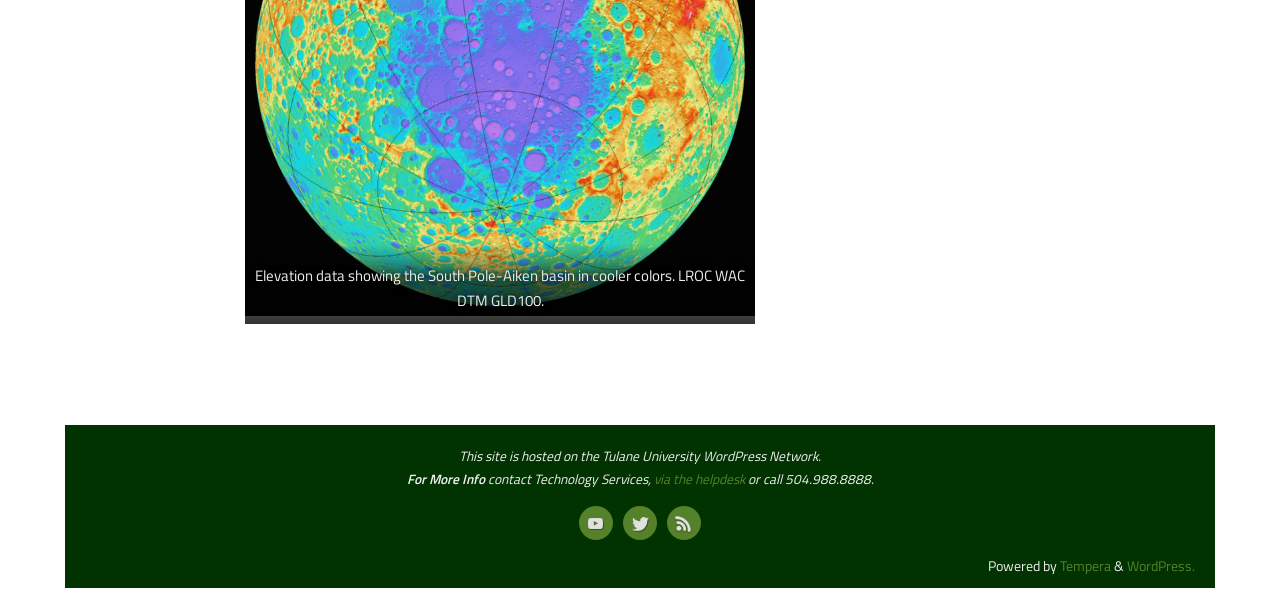What is the phone number for Technology Services?
Refer to the image and provide a one-word or short phrase answer.

504.988.8888